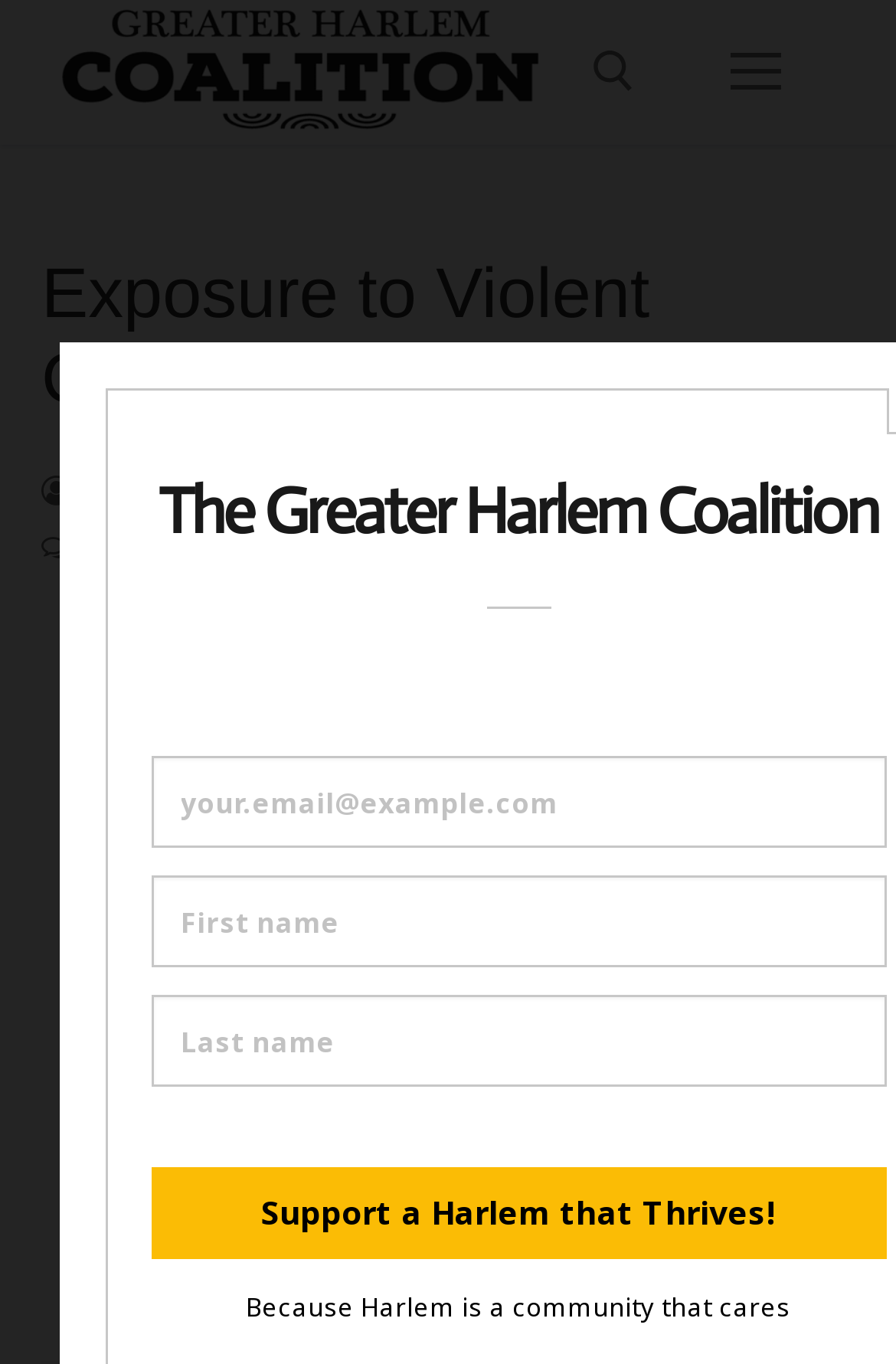Use a single word or phrase to answer the question: What is the function of the 'nav icon' button?

Navigation